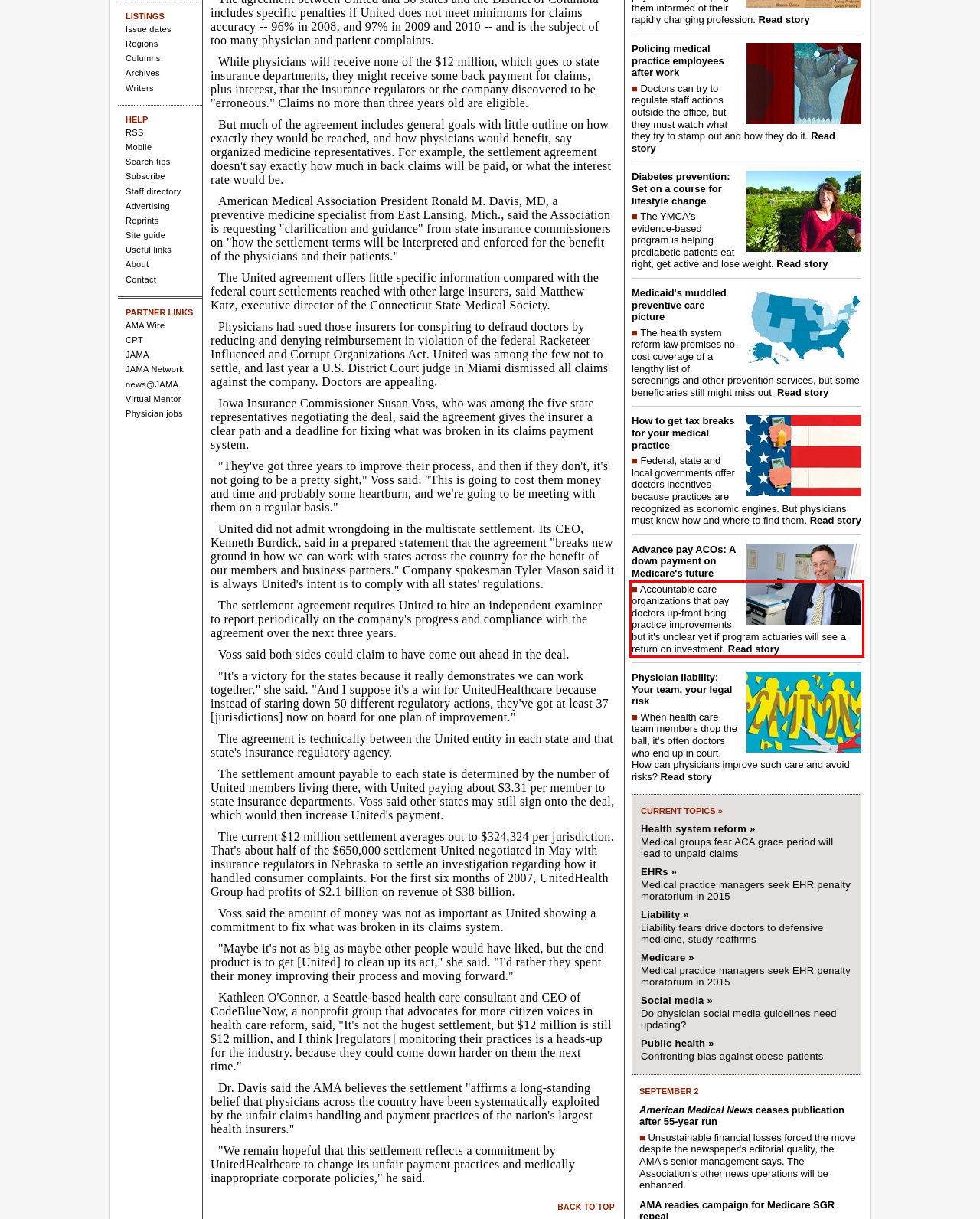Please extract the text content from the UI element enclosed by the red rectangle in the screenshot.

■ Accountable care organizations that pay doctors up-front bring practice improvements, but it's unclear yet if program actuaries will see a return on investment. Read story